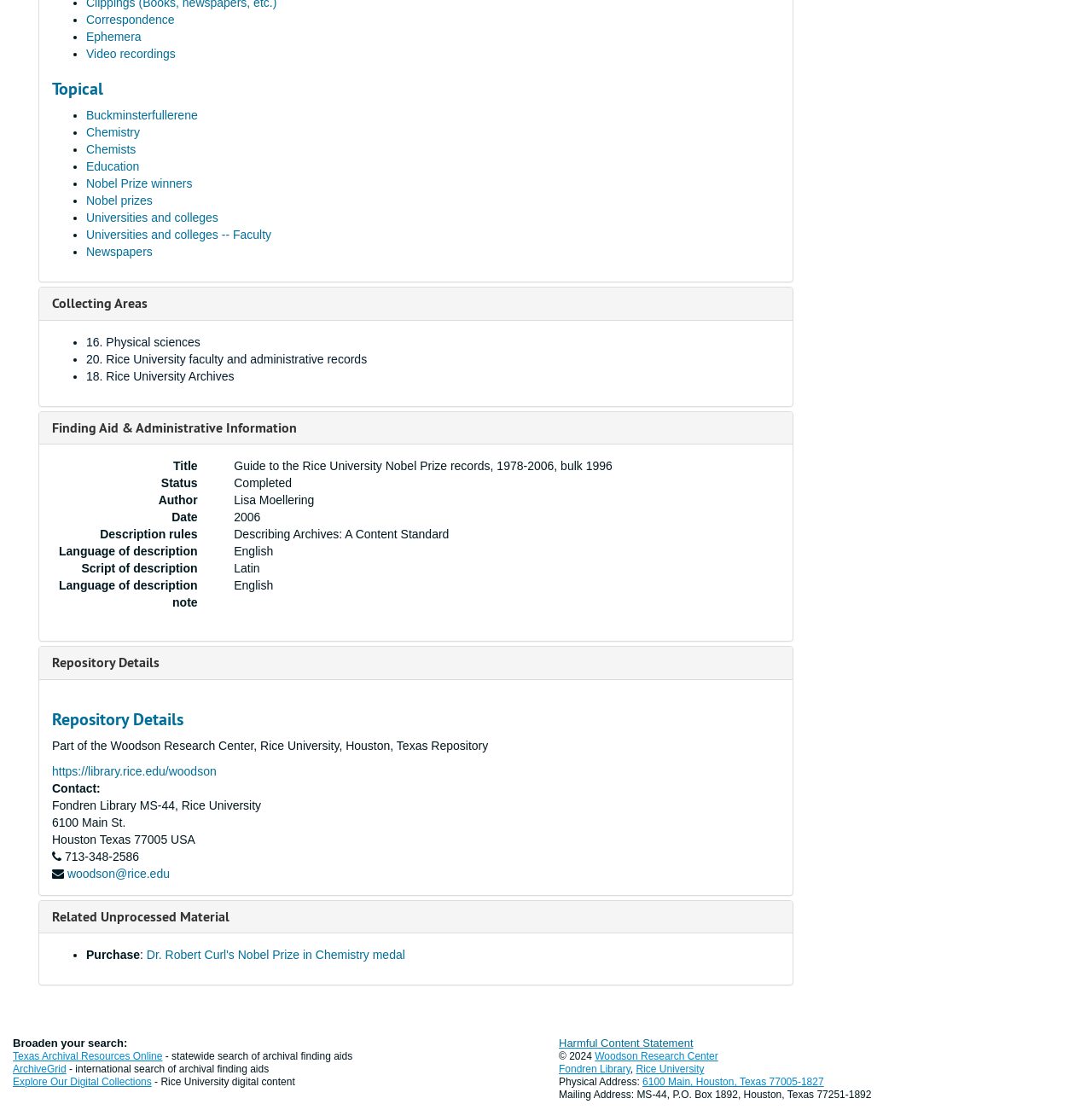Determine the bounding box coordinates (top-left x, top-left y, bottom-right x, bottom-right y) of the UI element described in the following text: Universities and colleges -- Faculty

[0.079, 0.205, 0.249, 0.217]